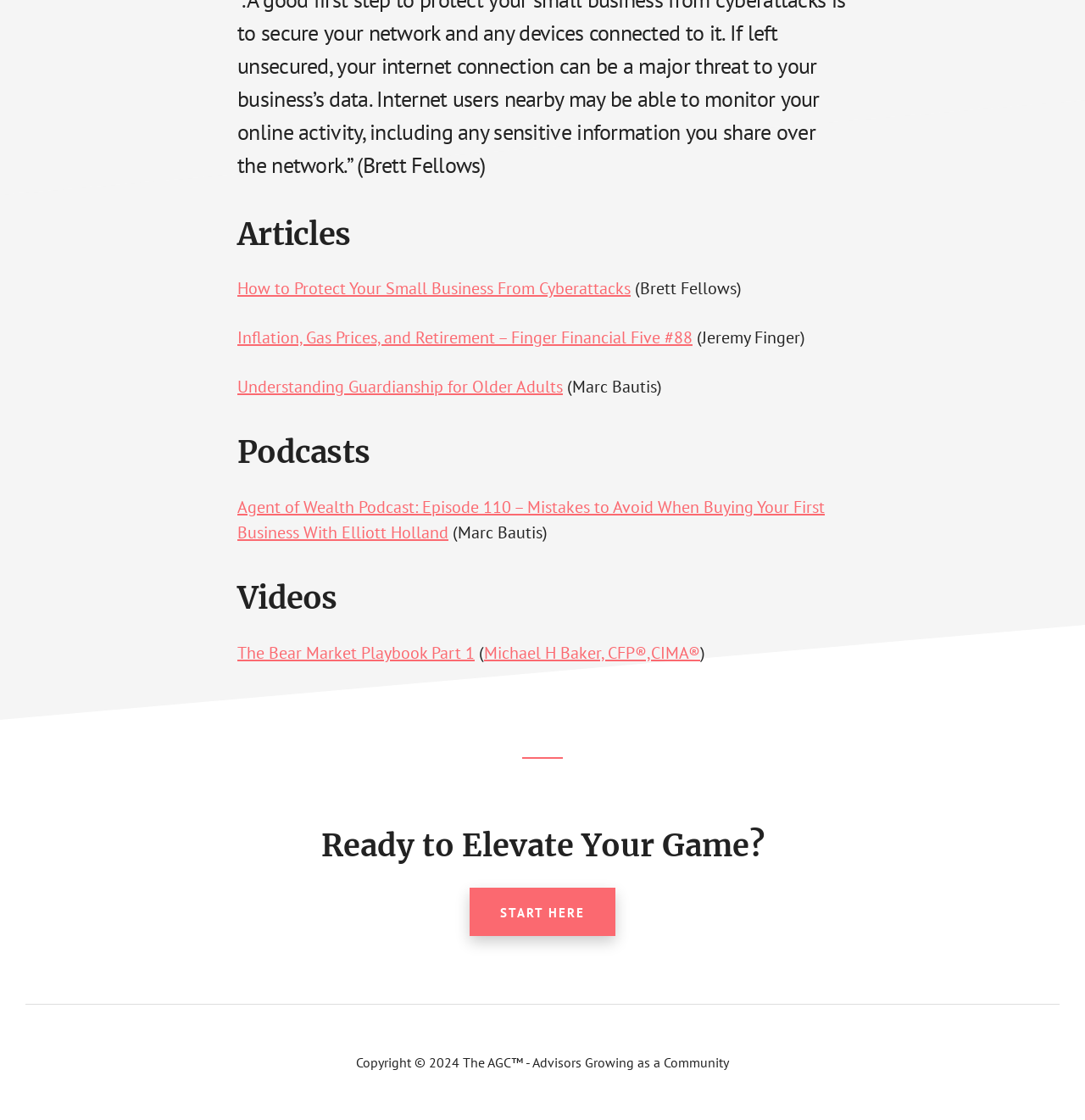Identify and provide the bounding box coordinates of the UI element described: "Start Here". The coordinates should be formatted as [left, top, right, bottom], with each number being a float between 0 and 1.

[0.433, 0.792, 0.567, 0.836]